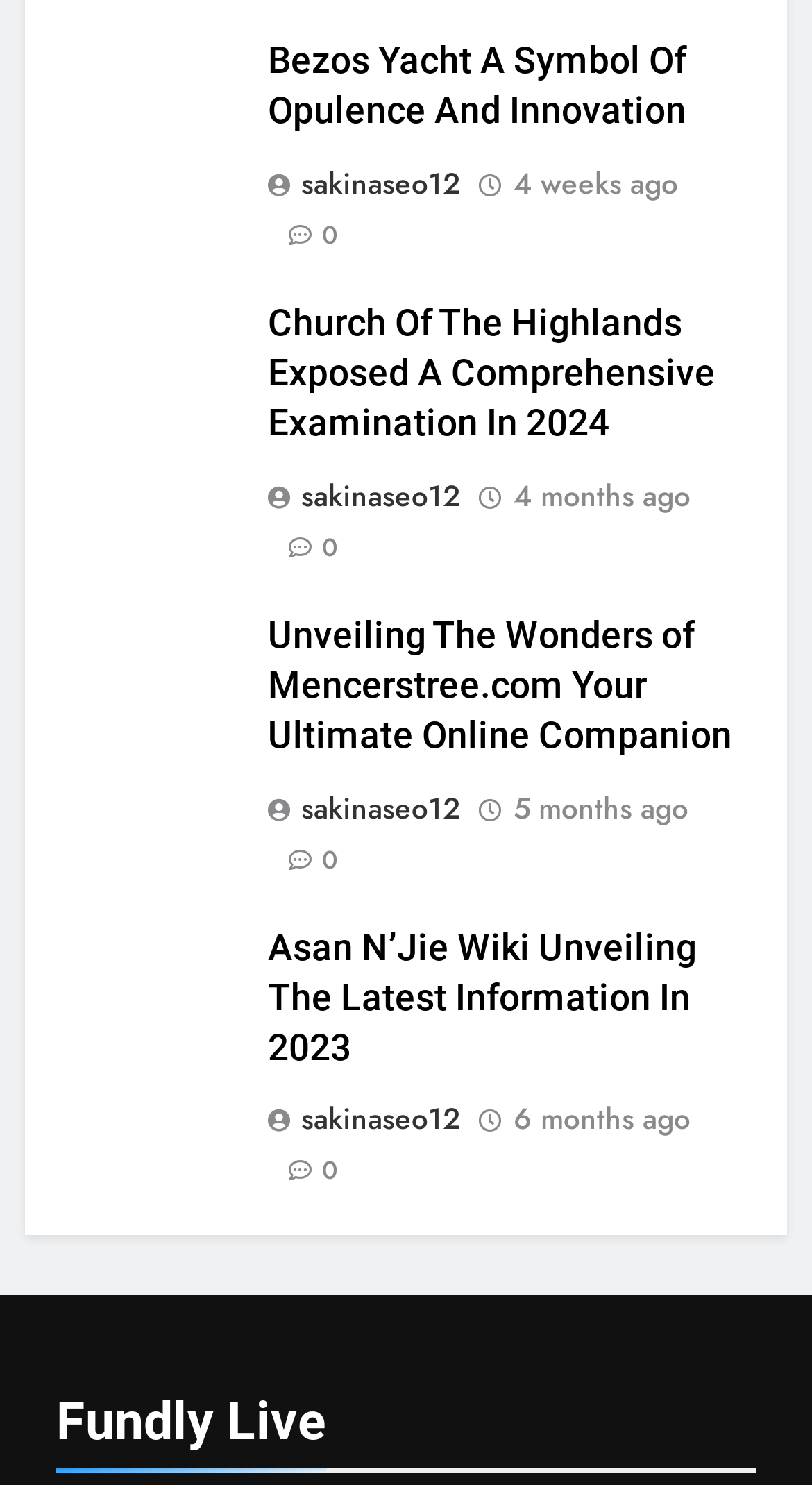Specify the bounding box coordinates of the area to click in order to execute this command: 'Explore Mencerstree.com'. The coordinates should consist of four float numbers ranging from 0 to 1, and should be formatted as [left, top, right, bottom].

[0.329, 0.414, 0.901, 0.509]